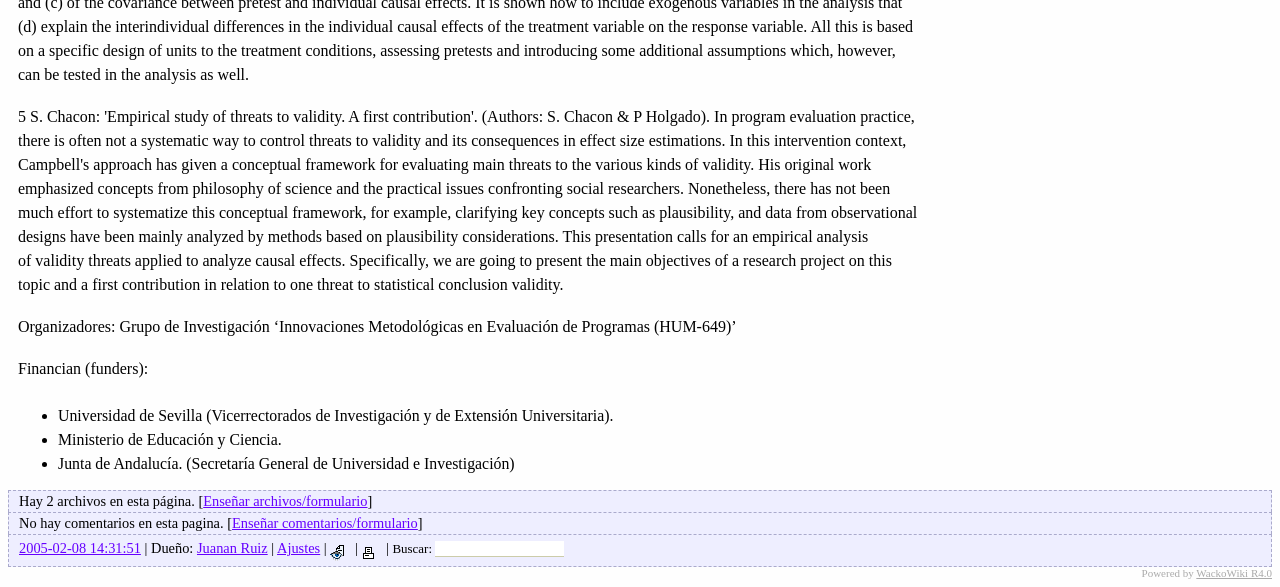Please locate the bounding box coordinates of the element's region that needs to be clicked to follow the instruction: "Show comments". The bounding box coordinates should be provided as four float numbers between 0 and 1, i.e., [left, top, right, bottom].

[0.181, 0.878, 0.326, 0.905]